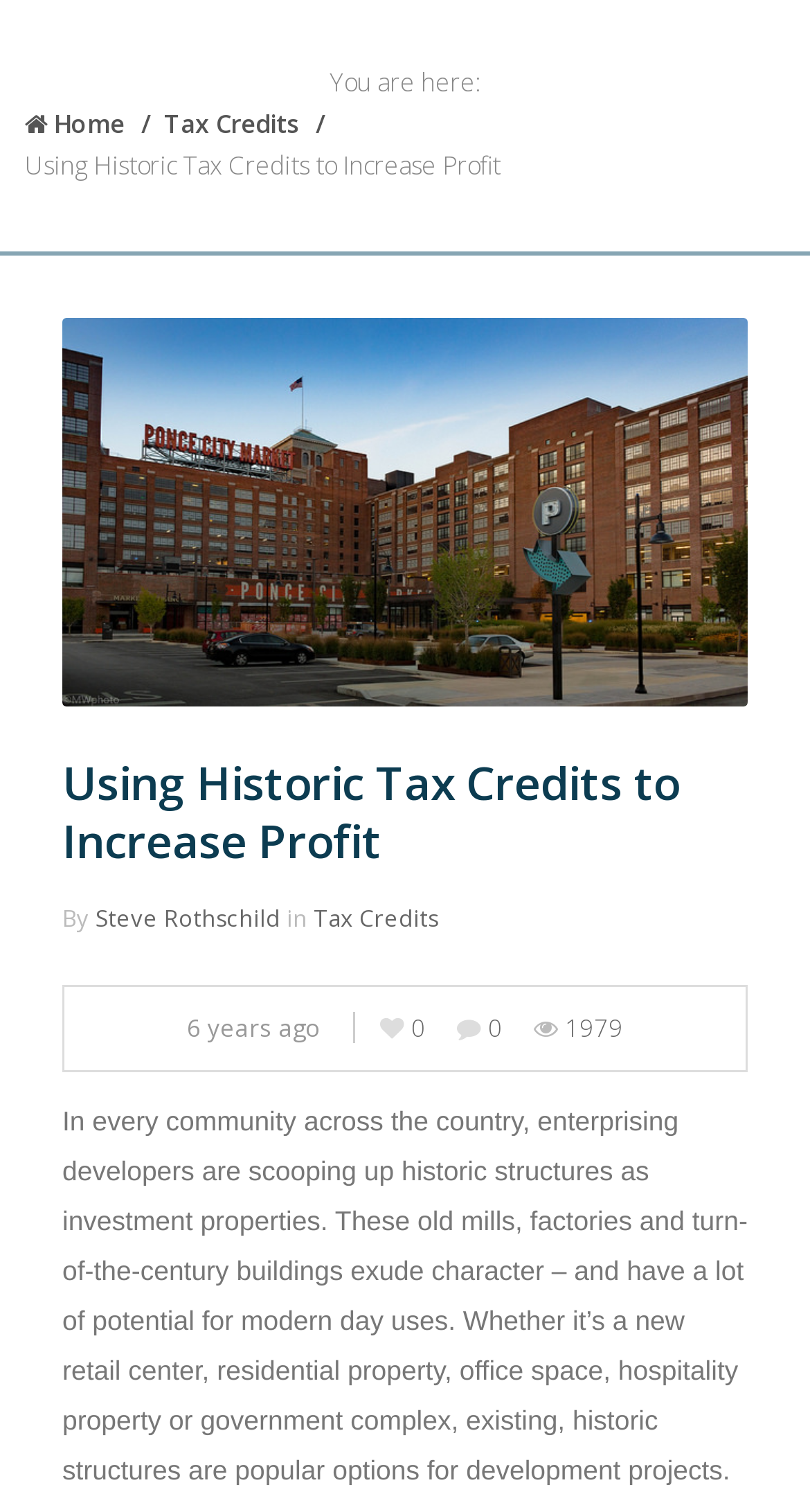Please determine the bounding box of the UI element that matches this description: 0. The coordinates should be given as (top-left x, top-left y, bottom-right x, bottom-right y), with all values between 0 and 1.

[0.469, 0.669, 0.526, 0.69]